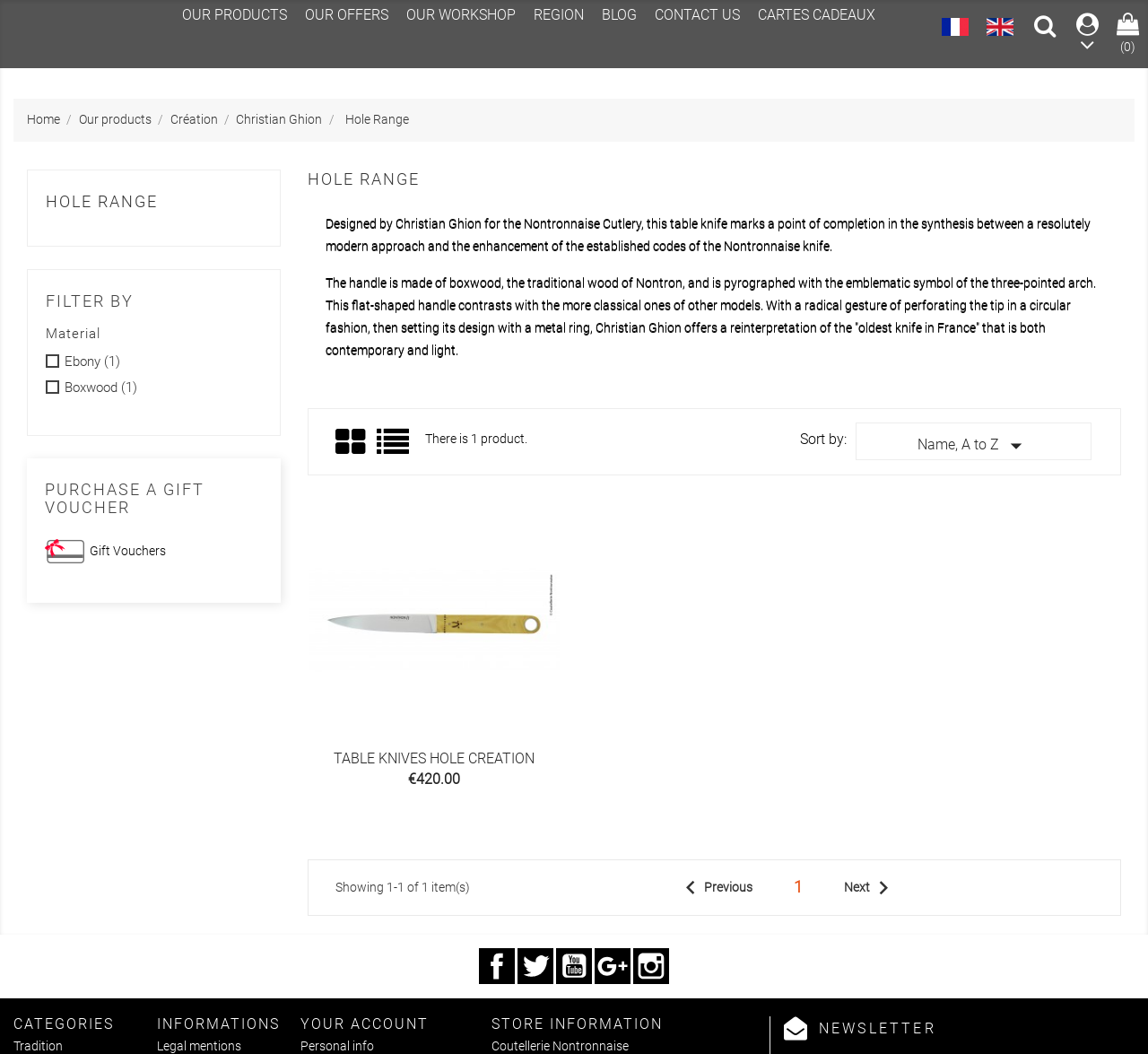What is the brand name of the table knives?
Using the image, provide a concise answer in one word or a short phrase.

Coutellerie Nontronnaise